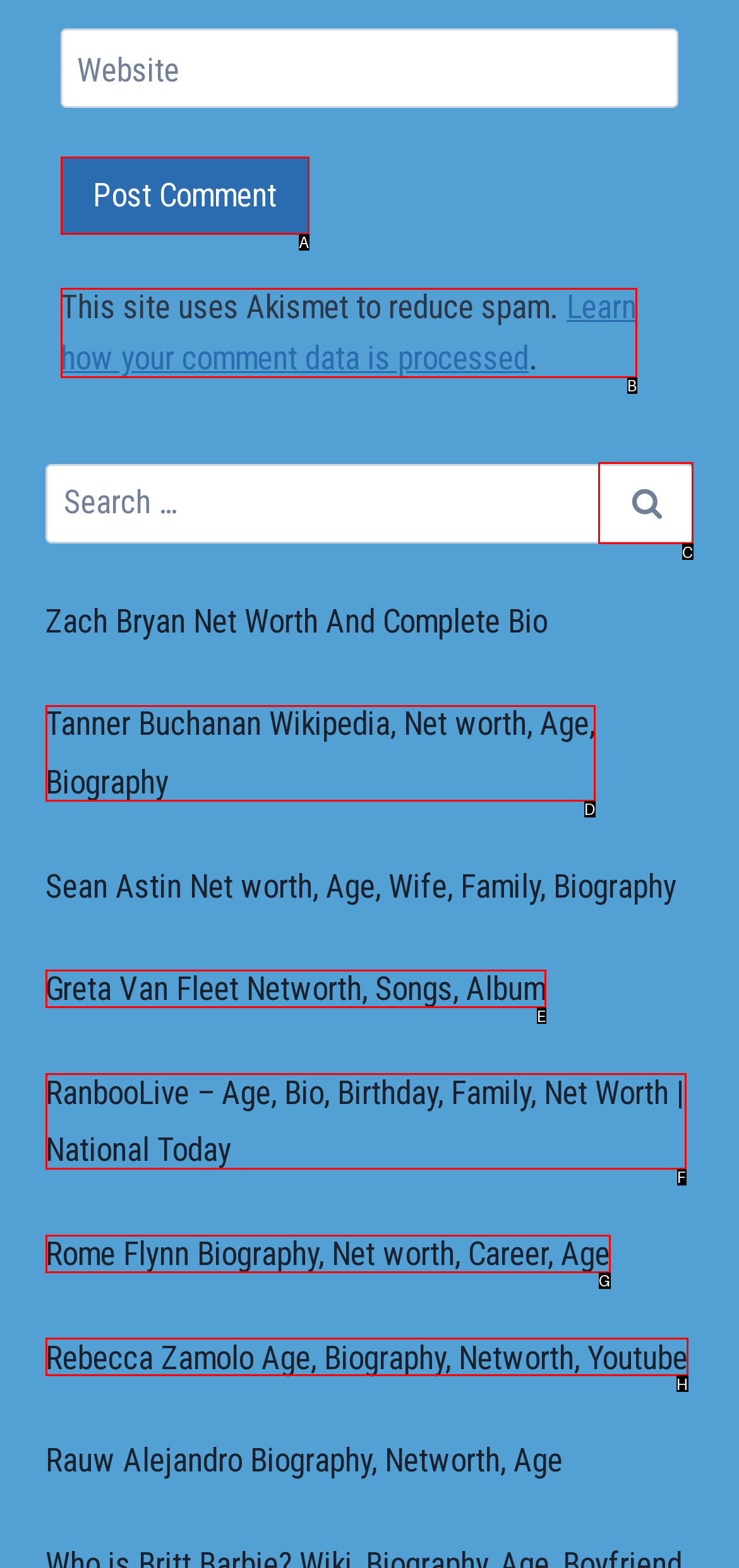What option should I click on to execute the task: Search for something? Give the letter from the available choices.

None